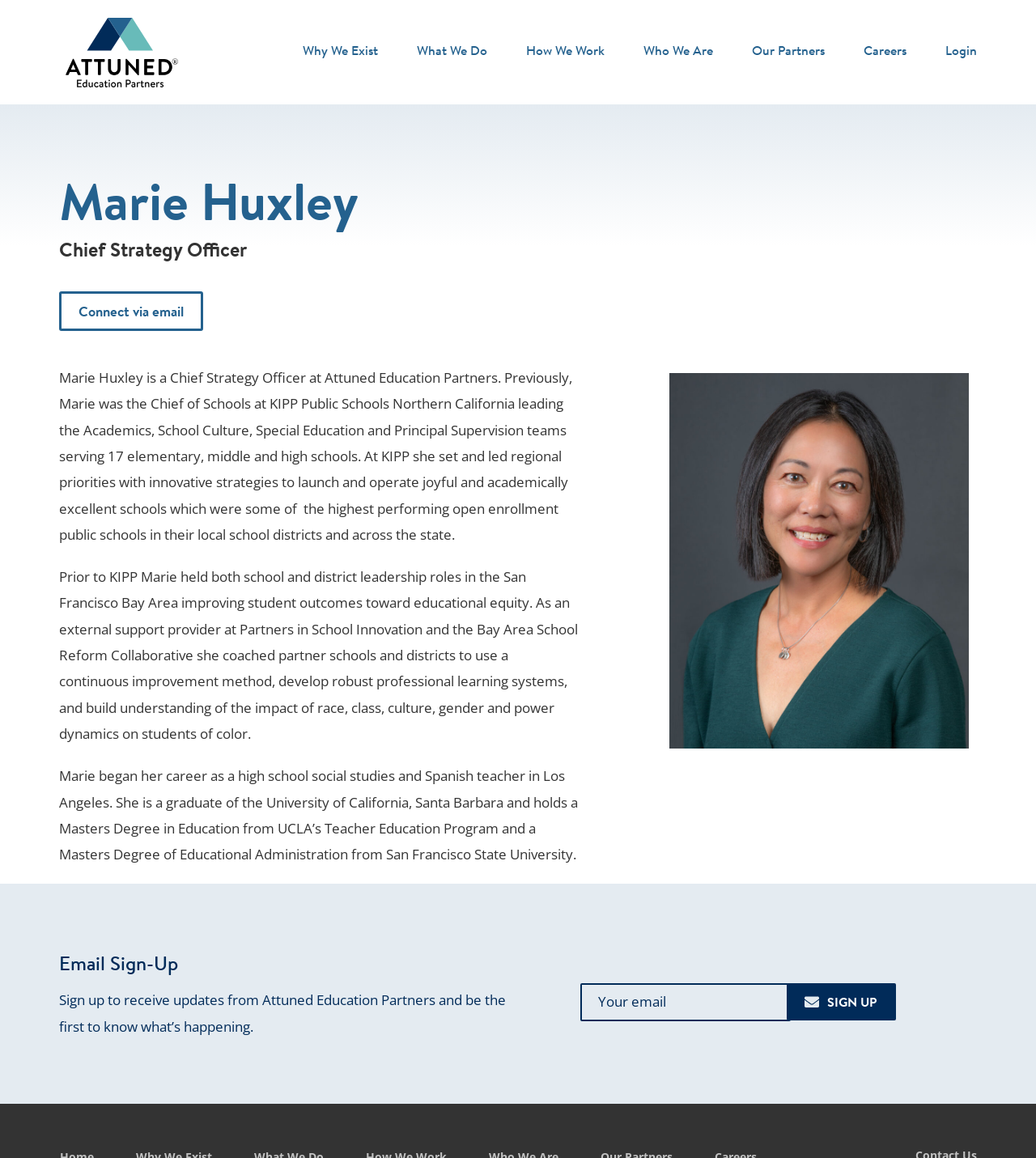Please locate the bounding box coordinates of the element that needs to be clicked to achieve the following instruction: "Read about Marie Huxley's bio". The coordinates should be four float numbers between 0 and 1, i.e., [left, top, right, bottom].

[0.057, 0.157, 0.943, 0.202]